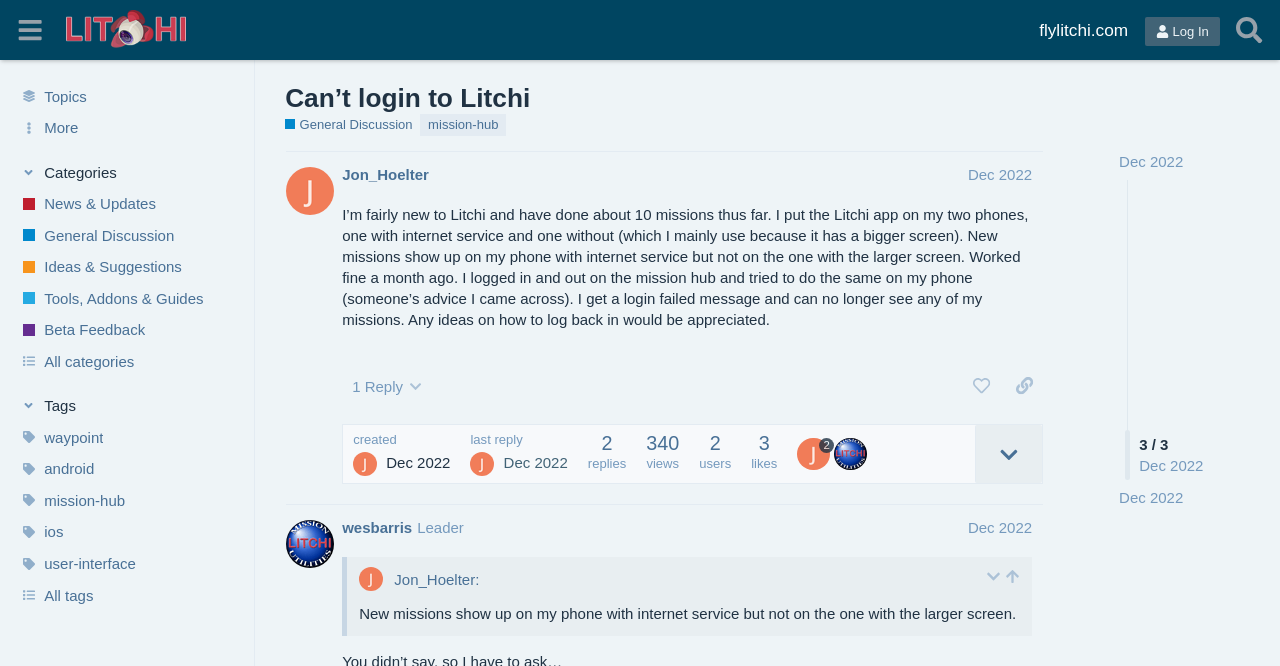From the webpage screenshot, identify the region described by Beta Feedback. Provide the bounding box coordinates as (top-left x, top-left y, bottom-right x, bottom-right y), with each value being a floating point number between 0 and 1.

[0.0, 0.471, 0.199, 0.519]